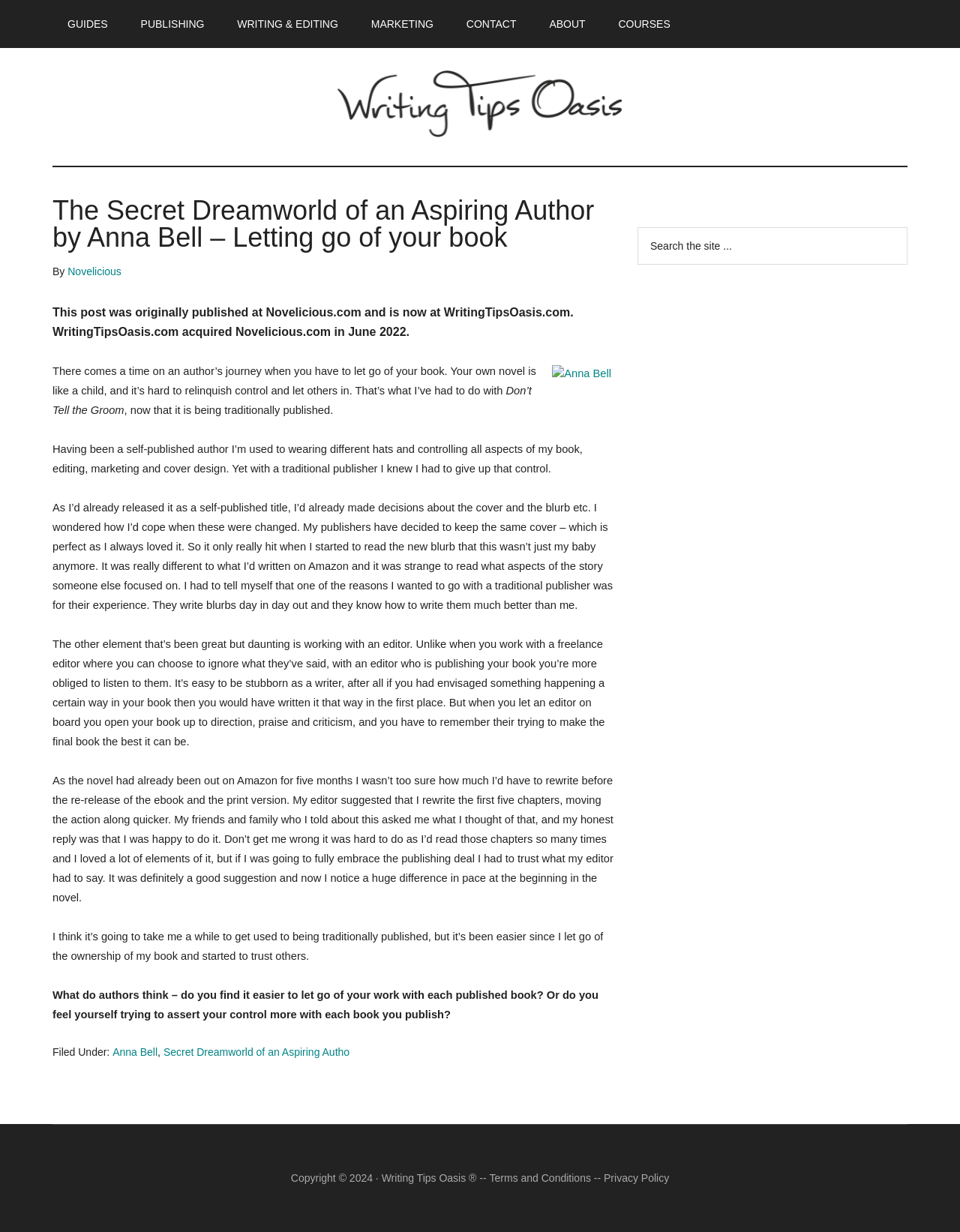Generate an in-depth caption that captures all aspects of the webpage.

This webpage is dedicated to helping writers to write and publish books. At the top, there is a navigation menu with links to guides, publishing, writing and editing, marketing, contact, about, and courses. Below the navigation menu, there is a logo of Writing Tips Oasis, accompanied by an image and a text describing the website's purpose.

The main content of the webpage is an article titled "The Secret Dreamworld of an Aspiring Author by Anna Bell – Letting go of your book". The article is divided into several paragraphs, with a heading at the top that includes the title and the author's name, Anna Bell. The article discusses the author's experience of letting go of control when traditionally publishing her book, including working with an editor and changing the cover and blurb.

There are several links within the article, including one to Novelicious, the original publisher of the post, and another to Anna Bell's profile. There is also an image of Anna Bell.

At the bottom of the article, there is a footer section with a search bar and links to categories, including Anna Bell and Secret Dreamworld of an Aspiring Author. There is also a primary sidebar on the right-hand side of the webpage, which includes a search bar and a heading.

The webpage has a clean and organized layout, with clear headings and concise text. There are several images and links throughout the webpage, making it easy to navigate and find related content.